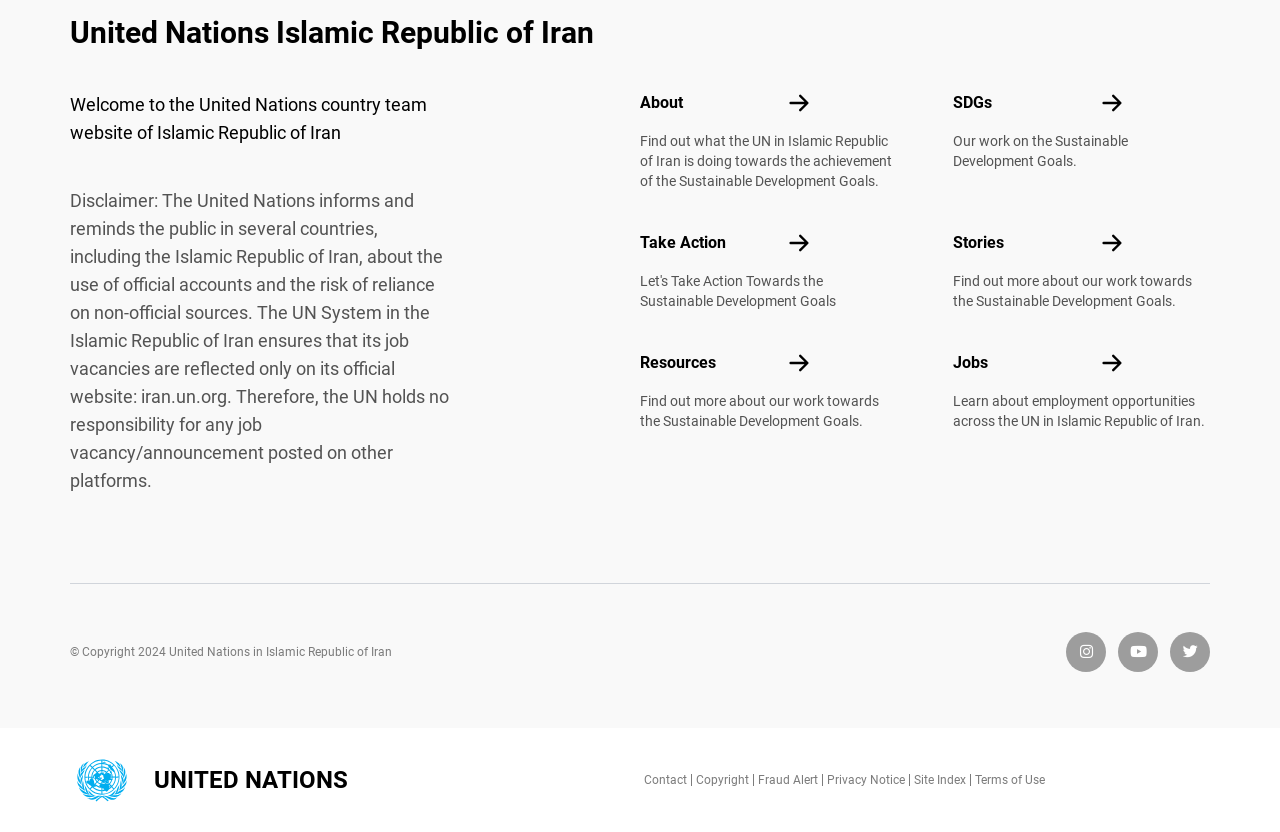Identify the bounding box coordinates of the specific part of the webpage to click to complete this instruction: "Visit SDGs".

[0.745, 0.112, 0.775, 0.135]